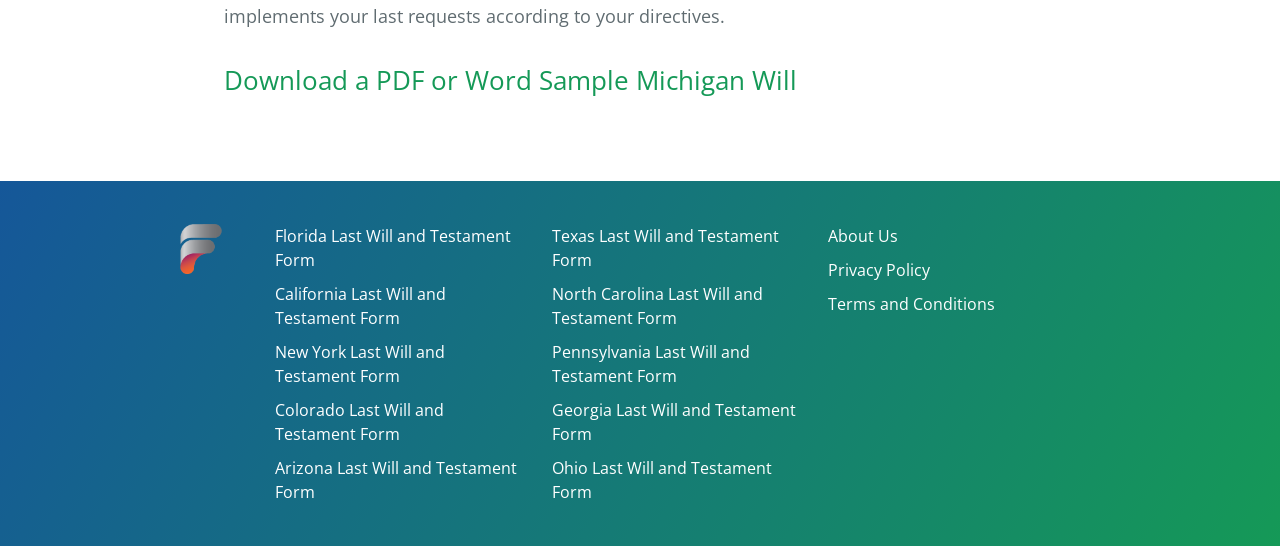Determine the bounding box coordinates of the target area to click to execute the following instruction: "View Florida Last Will and Testament Form."

[0.215, 0.412, 0.399, 0.496]